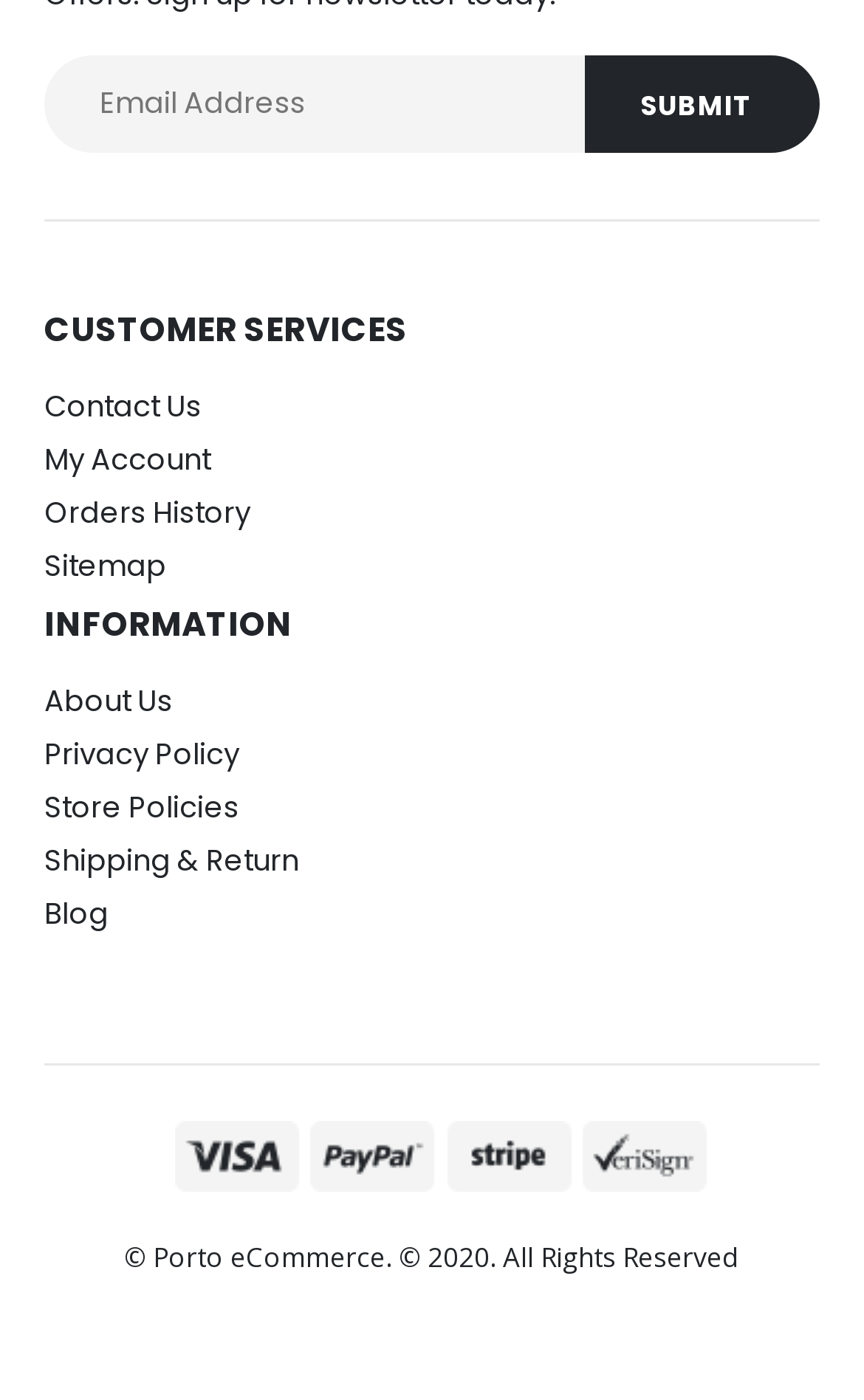Given the content of the image, can you provide a detailed answer to the question?
What type of logo is displayed at the bottom of the page?

The image at the bottom of the page is a payment logo, indicating that the website accepts various payment methods.